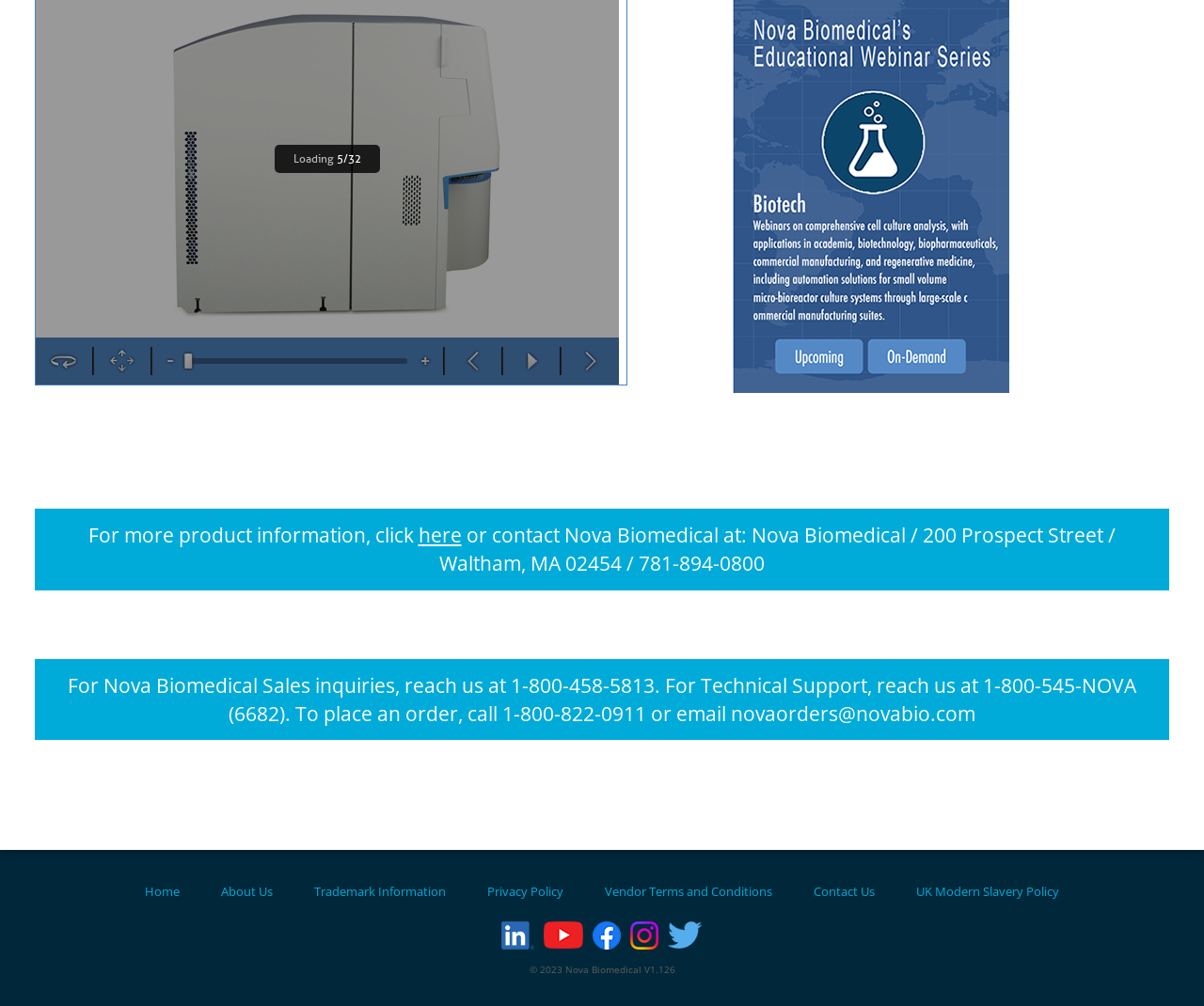What is the company's phone number for sales inquiries? Look at the image and give a one-word or short phrase answer.

1-800-458-5813